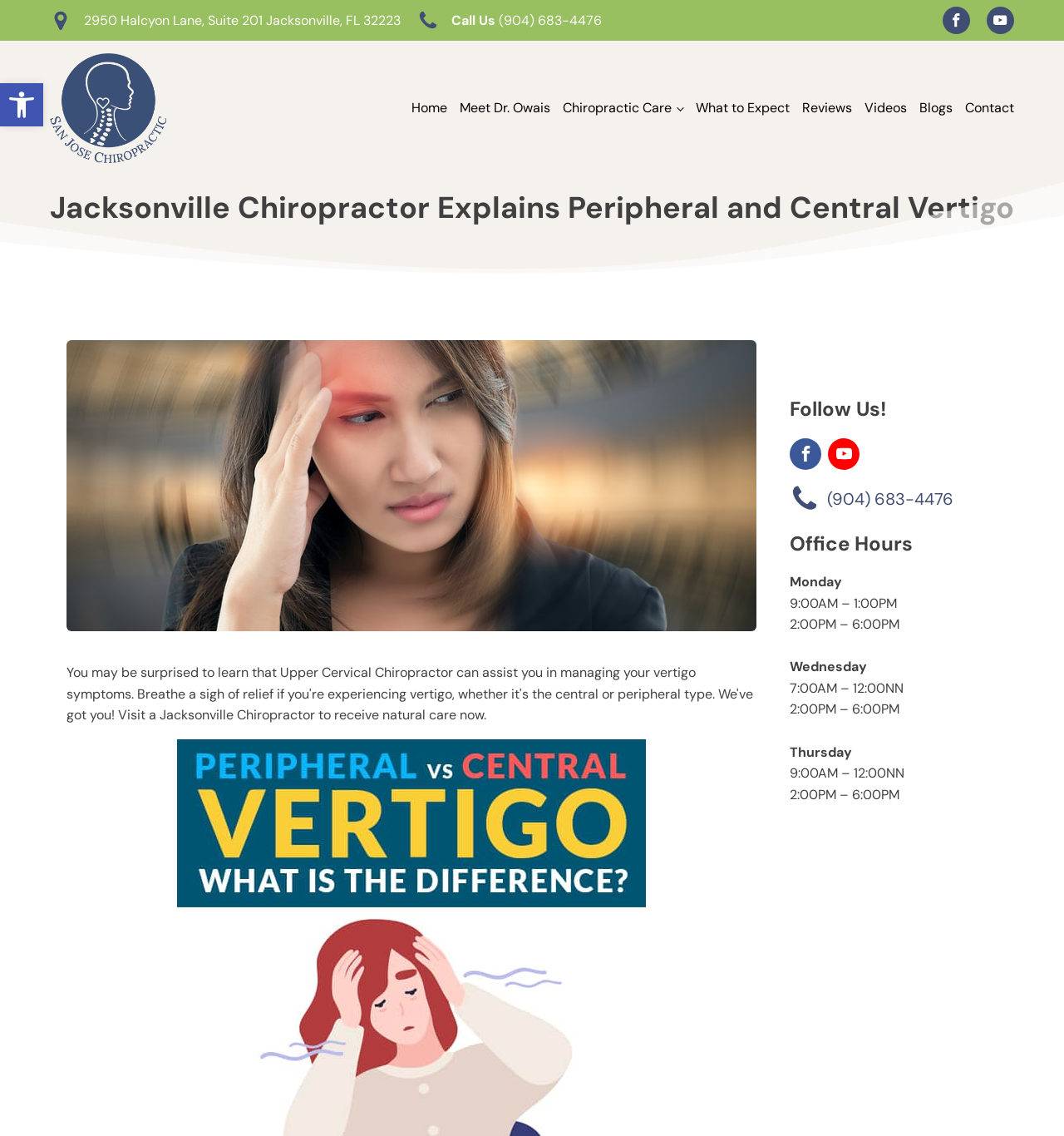Please locate and retrieve the main header text of the webpage.

Jacksonville Chiropractor Explains Peripheral and Central Vertigo